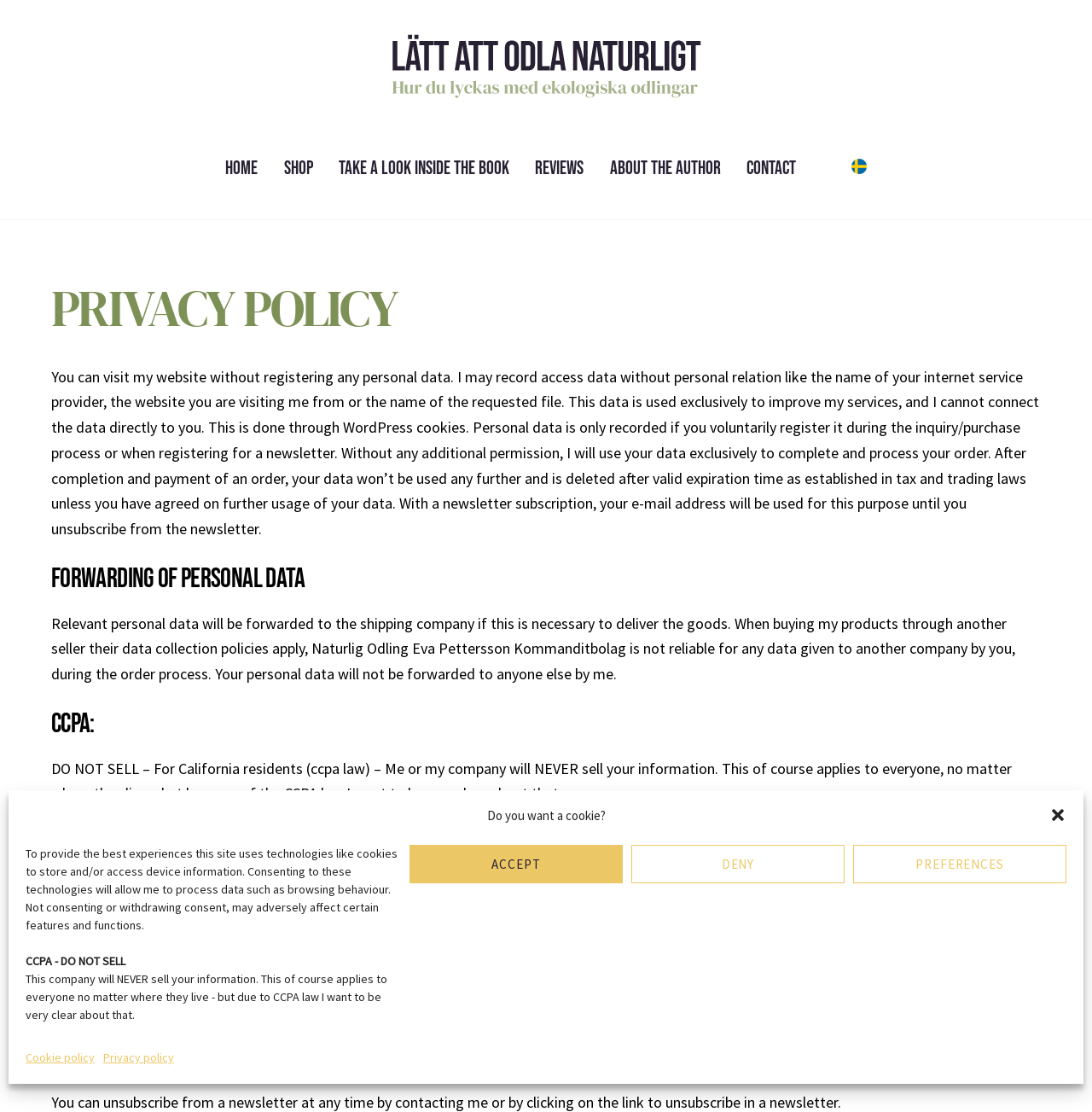Please give a succinct answer to the question in one word or phrase:
What happens to personal data after an order is completed?

Deleted after expiration